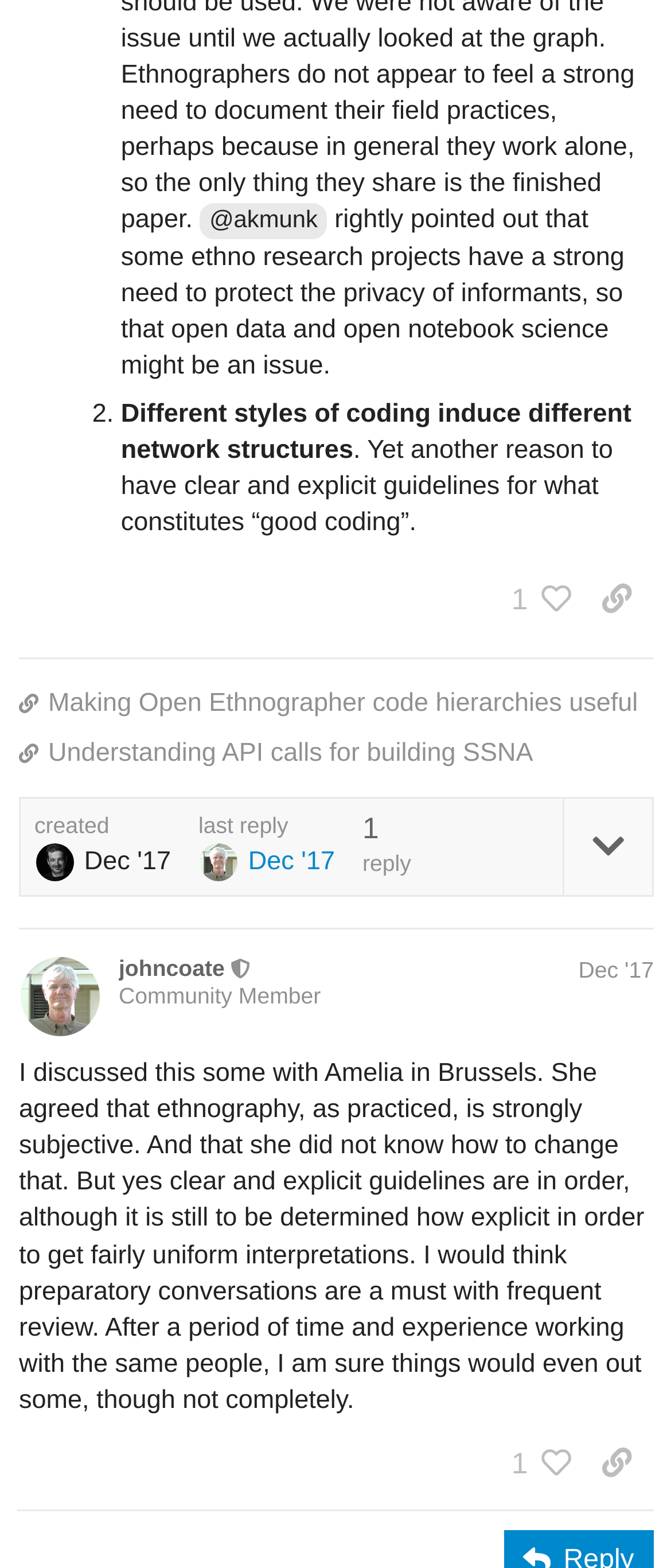How many people liked the second post?
Please provide a single word or phrase as your answer based on the screenshot.

1